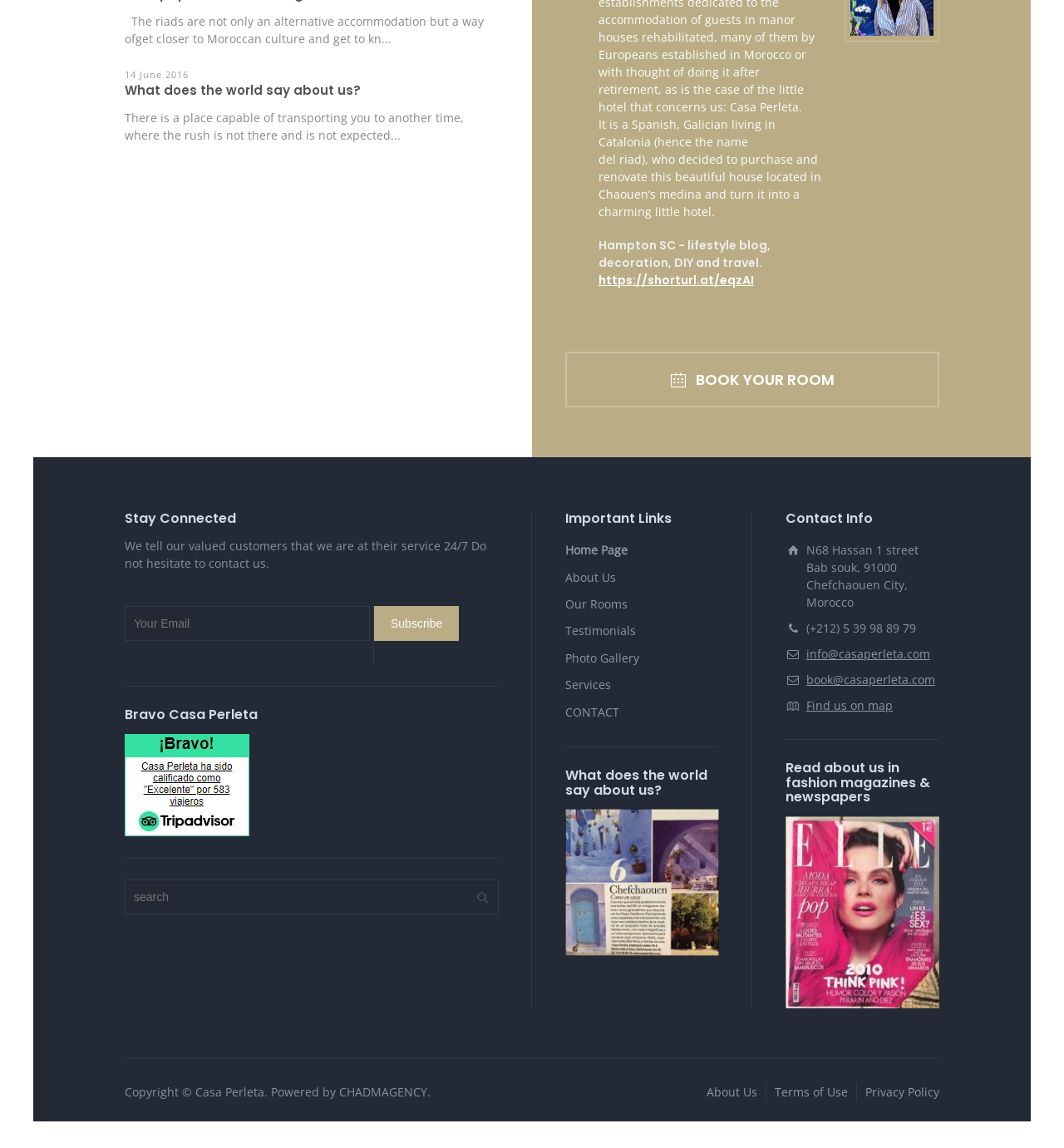Identify the bounding box for the UI element described as: "CONTACT". Ensure the coordinates are four float numbers between 0 and 1, formatted as [left, top, right, bottom].

[0.531, 0.613, 0.582, 0.627]